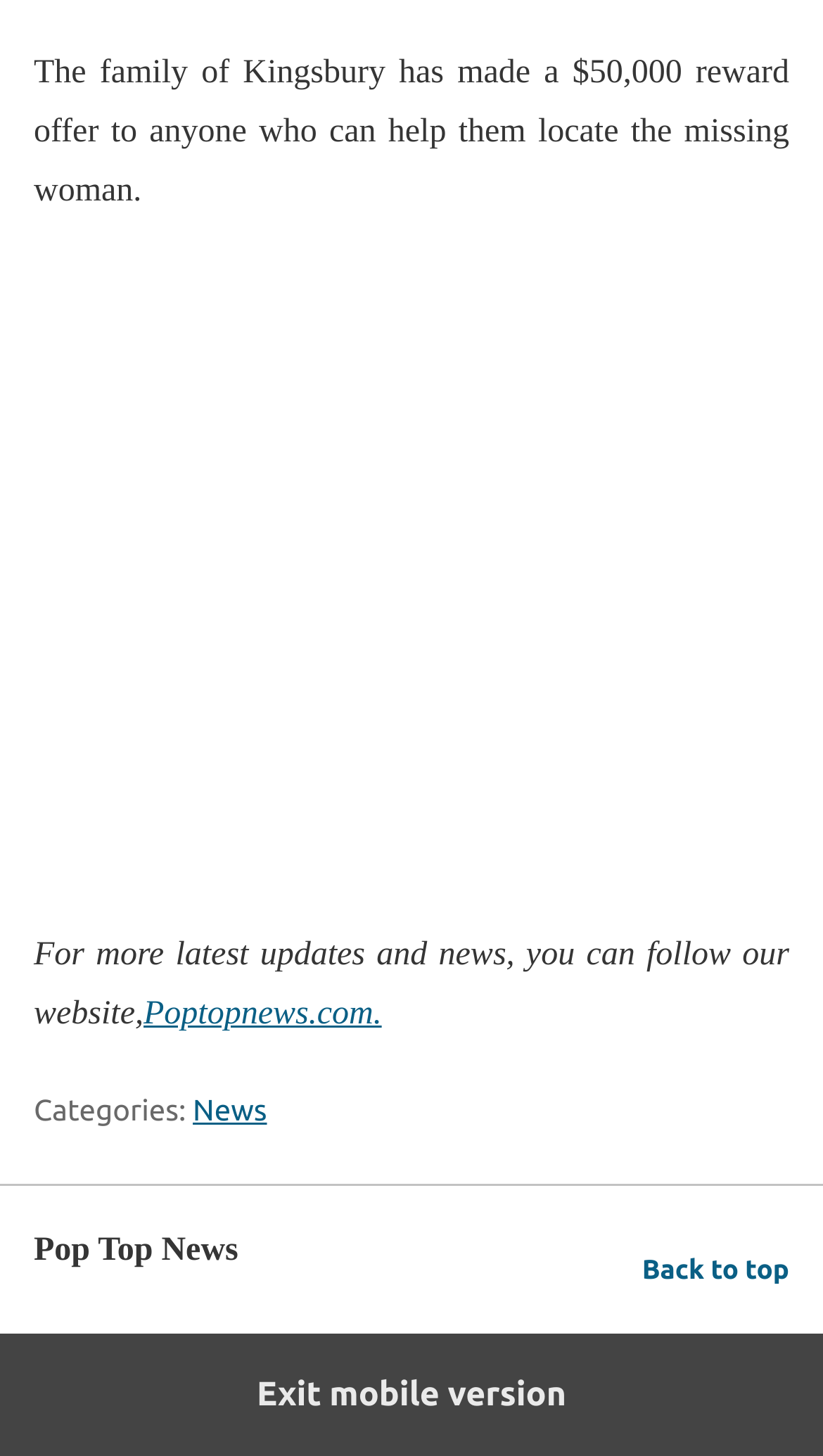What is the name of the news website?
Using the information presented in the image, please offer a detailed response to the question.

The name of the news website is mentioned in the heading section of the webpage, which displays 'Pop Top News'.